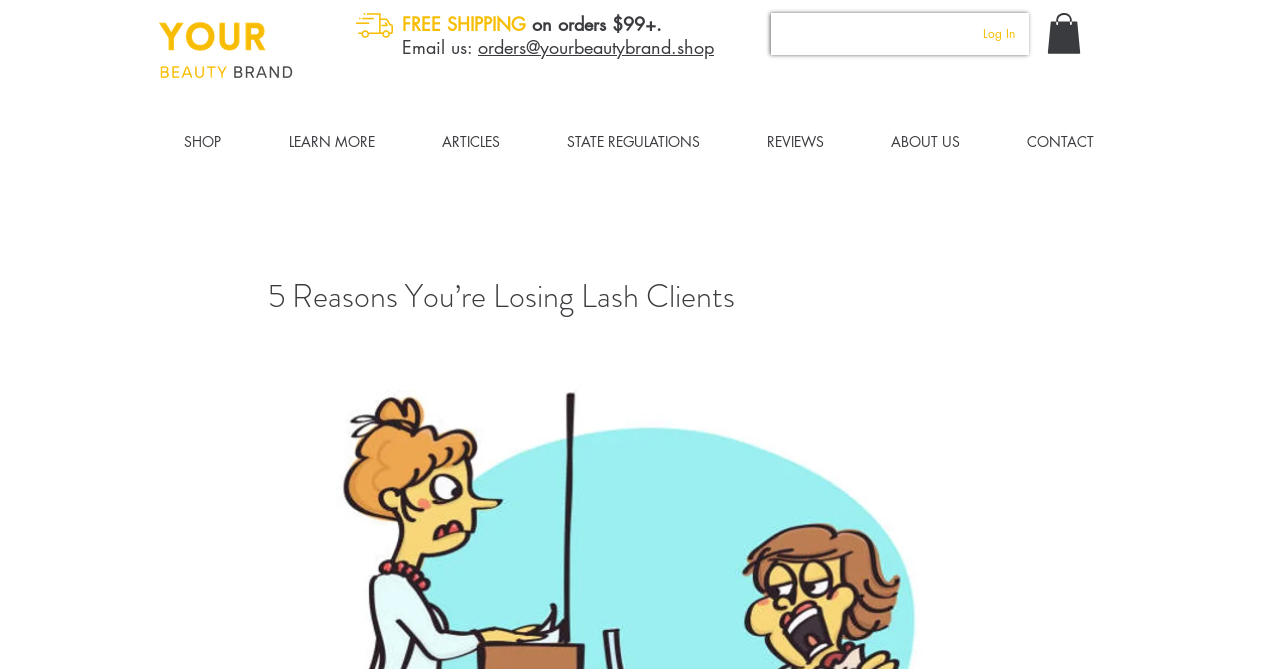Could you find the bounding box coordinates of the clickable area to complete this instruction: "Read the 'ARTICLES'"?

[0.319, 0.193, 0.416, 0.23]